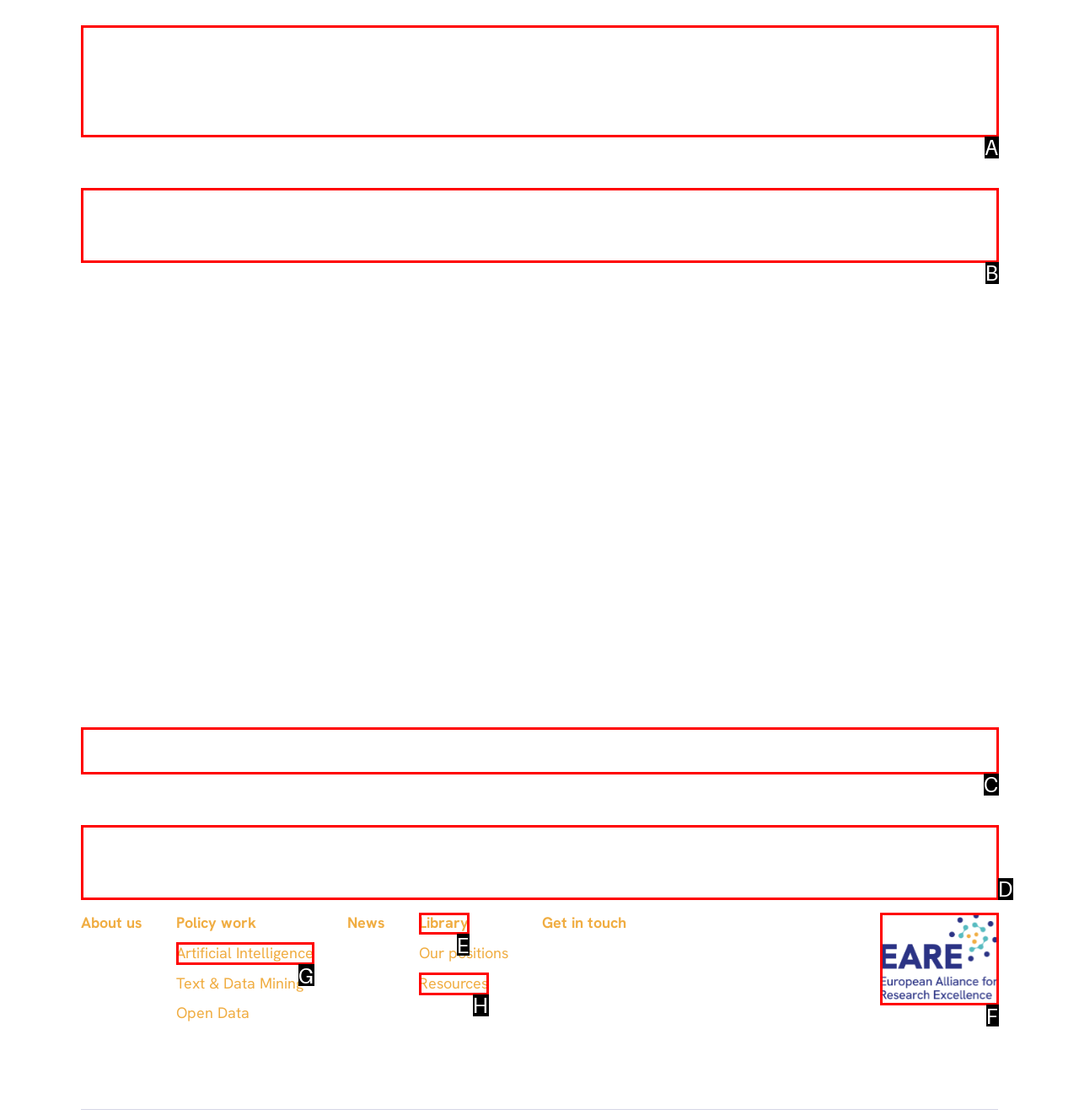Given the element description: QuickBooks Error Message H303, choose the HTML element that aligns with it. Indicate your choice with the corresponding letter.

None